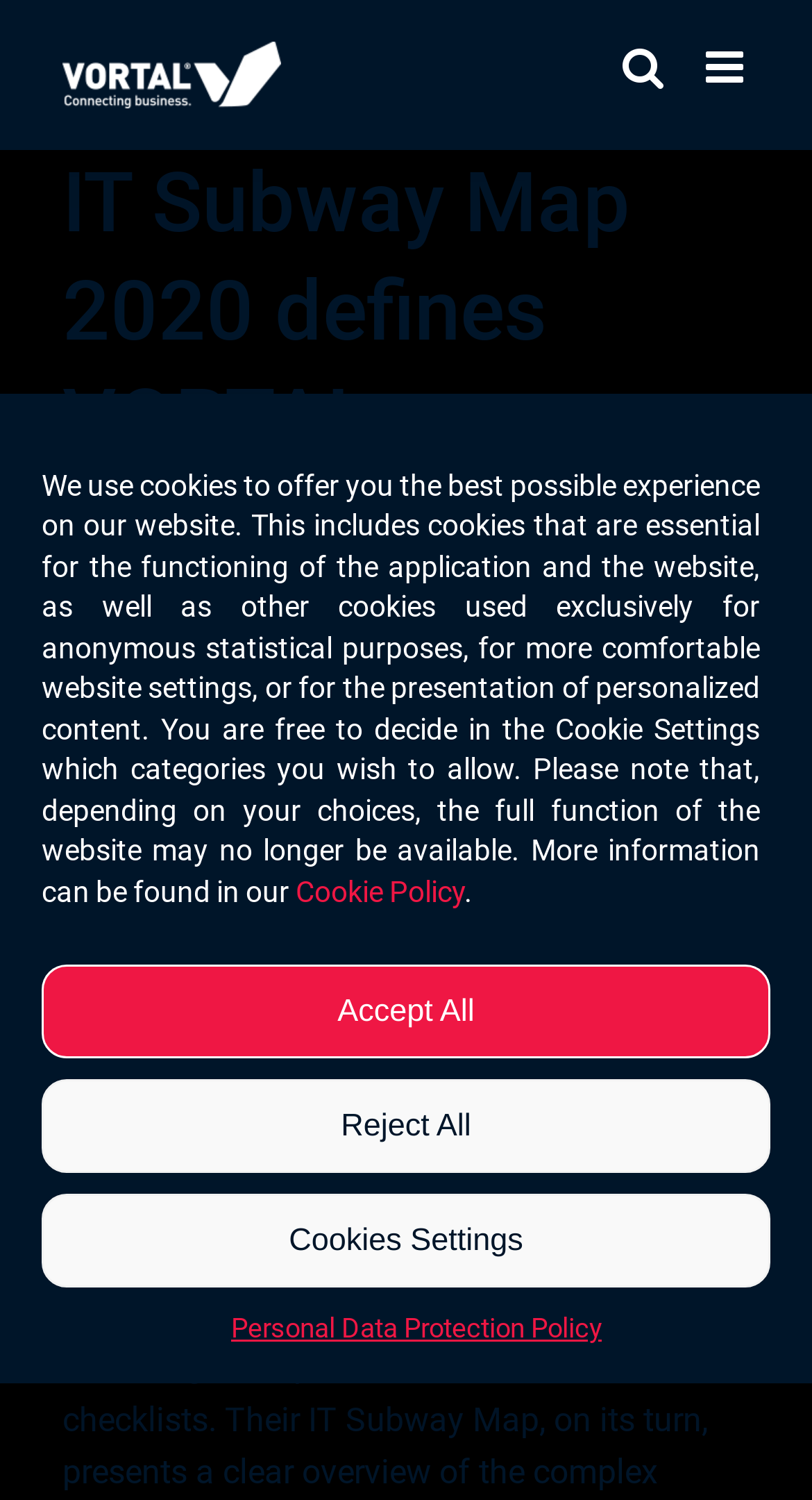Please provide the bounding box coordinates for the UI element as described: "aria-label="Toggle mobile search"". The coordinates must be four floats between 0 and 1, represented as [left, top, right, bottom].

[0.767, 0.031, 0.818, 0.06]